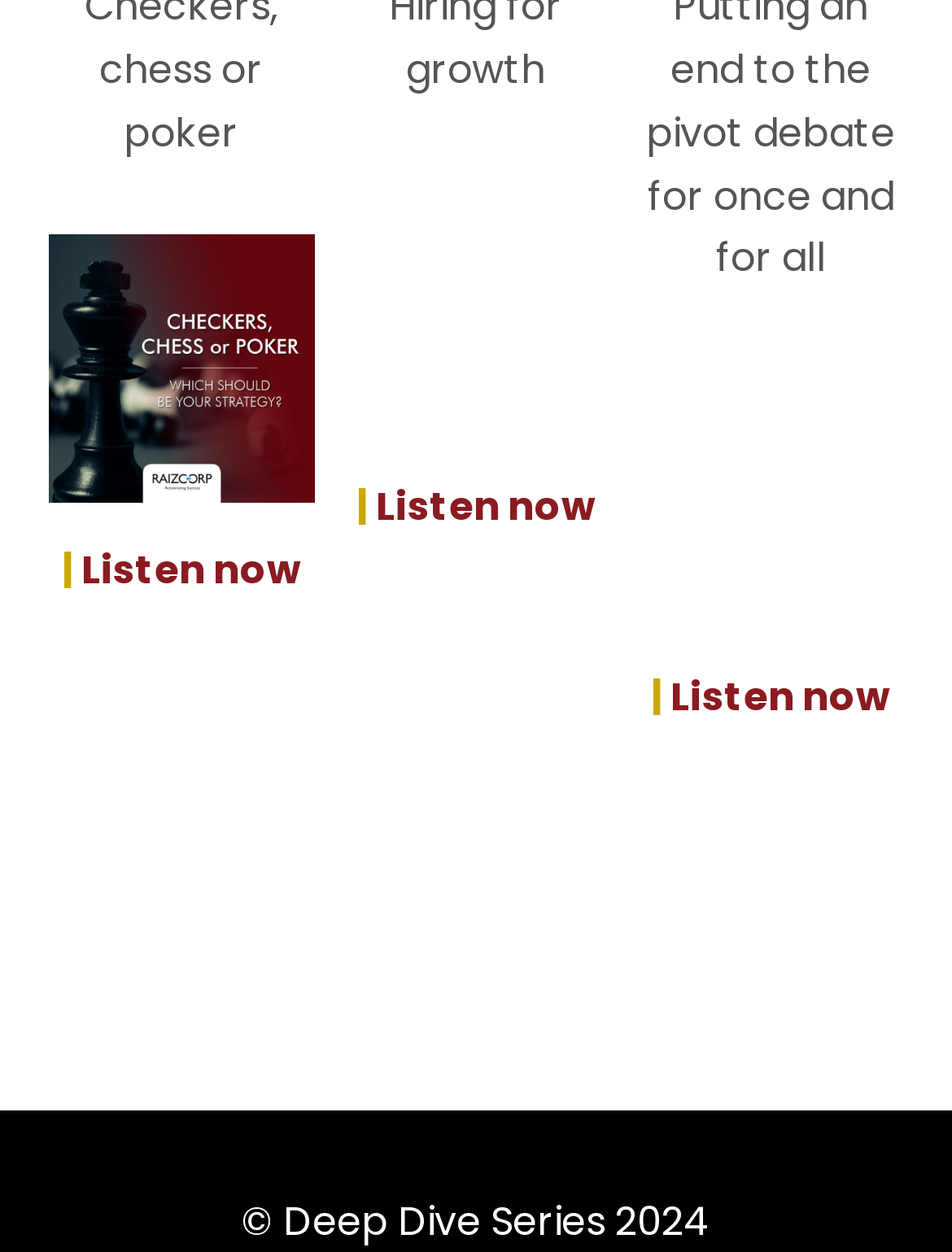Please study the image and answer the question comprehensively:
What is the year of copyright?

I found the StaticText element with the text '2024' at the bottom of the page, which is likely to be the year of copyright.